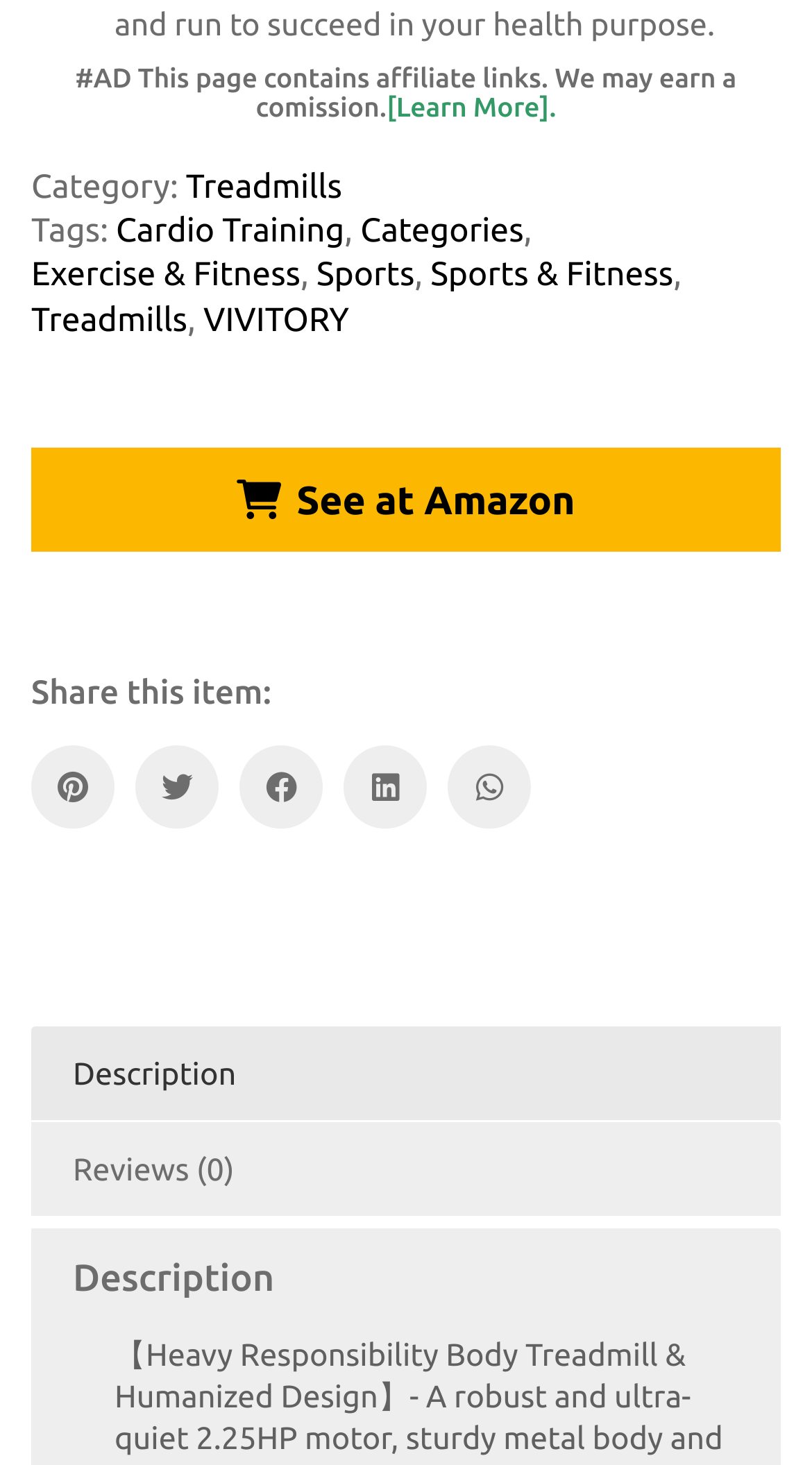Please identify the bounding box coordinates of where to click in order to follow the instruction: "See the product at Amazon".

[0.038, 0.306, 0.962, 0.377]